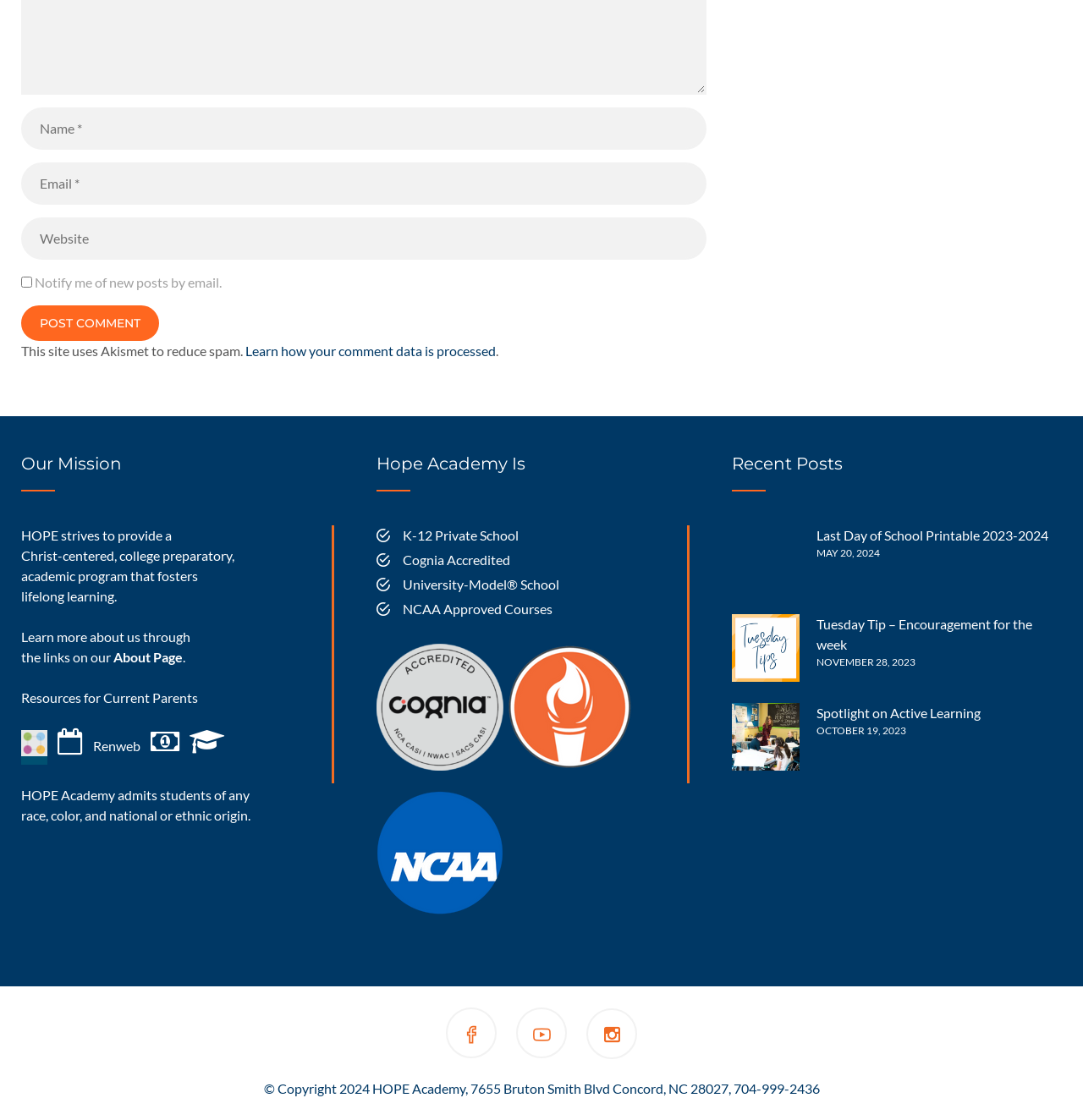Provide a short answer to the following question with just one word or phrase: What is the purpose of the checkbox?

Notify me of new posts by email.